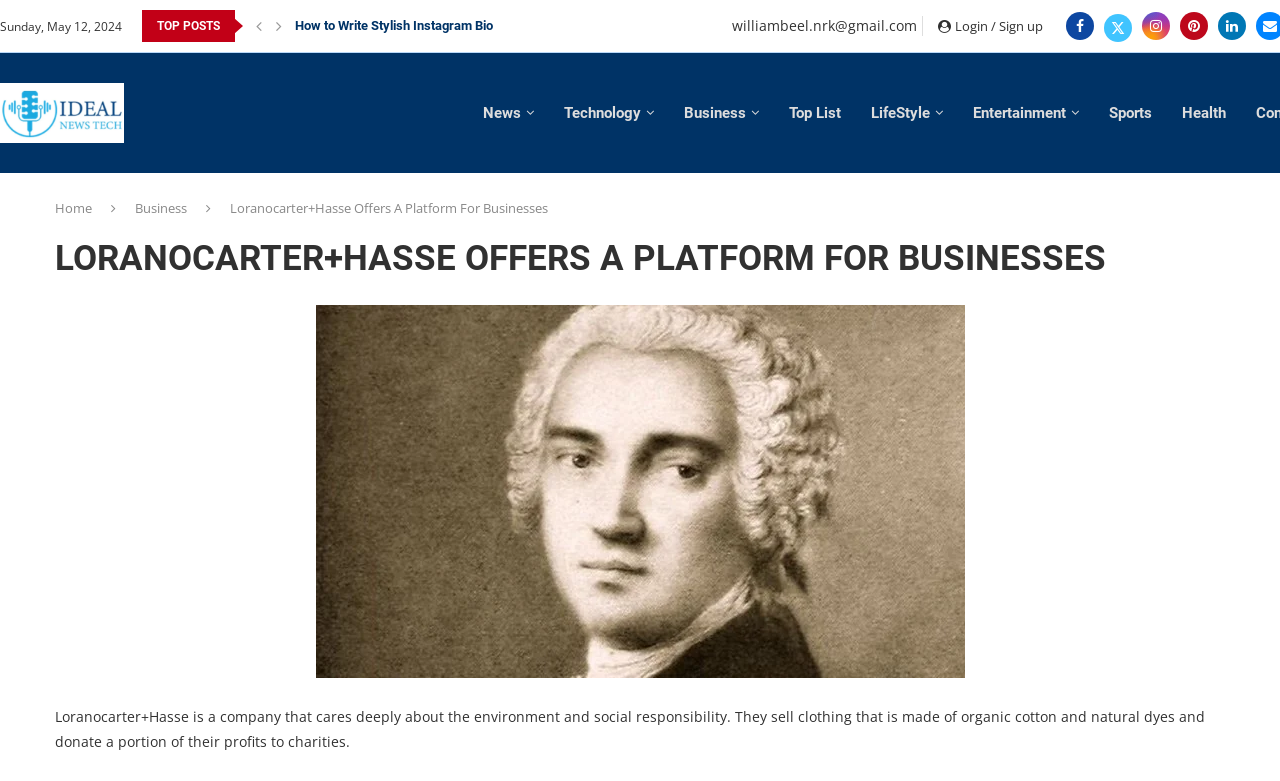What is the text of the webpage's headline?

LORANOCARTER+HASSE OFFERS A PLATFORM FOR BUSINESSES